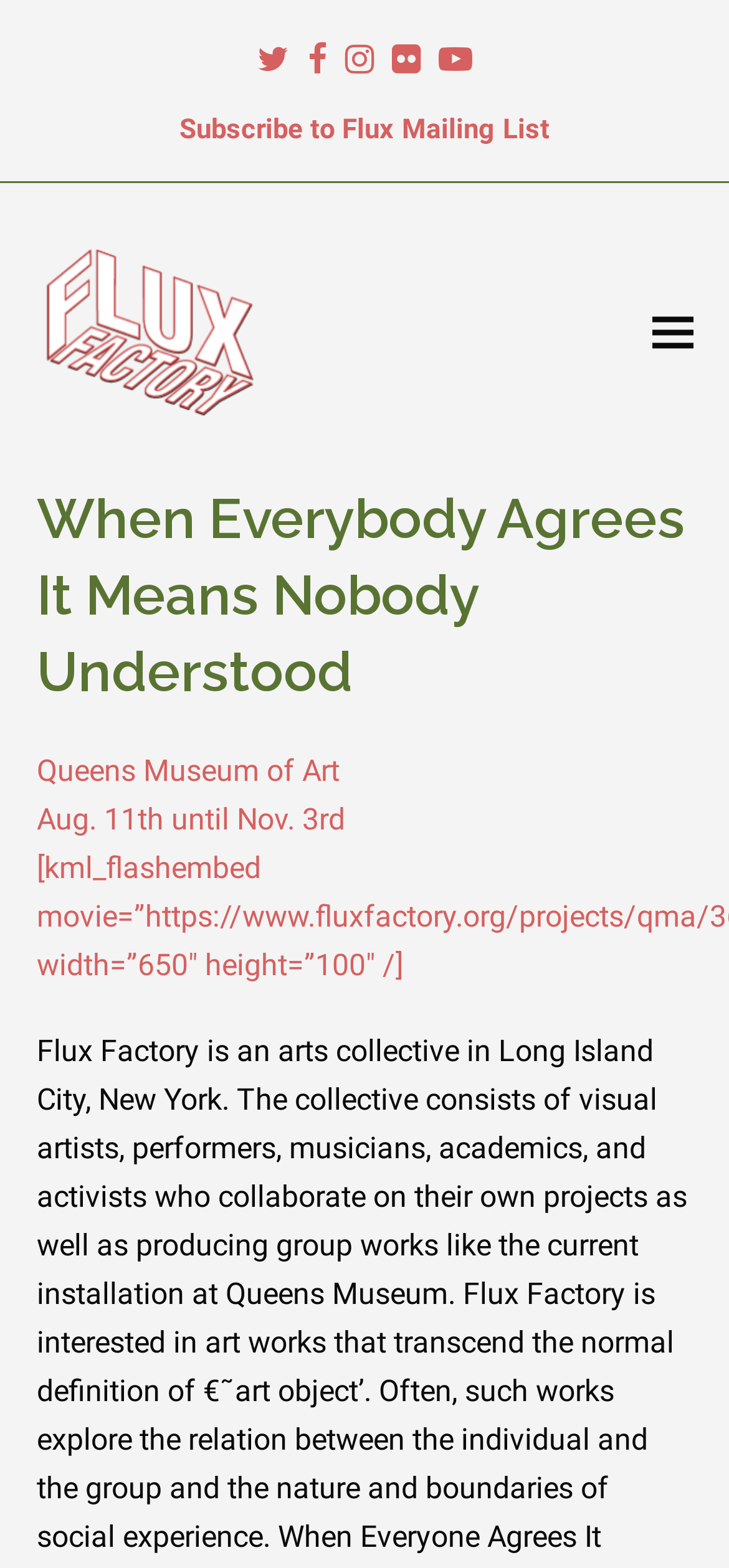Please locate the clickable area by providing the bounding box coordinates to follow this instruction: "Visit Flux Factory website".

[0.05, 0.2, 0.372, 0.222]